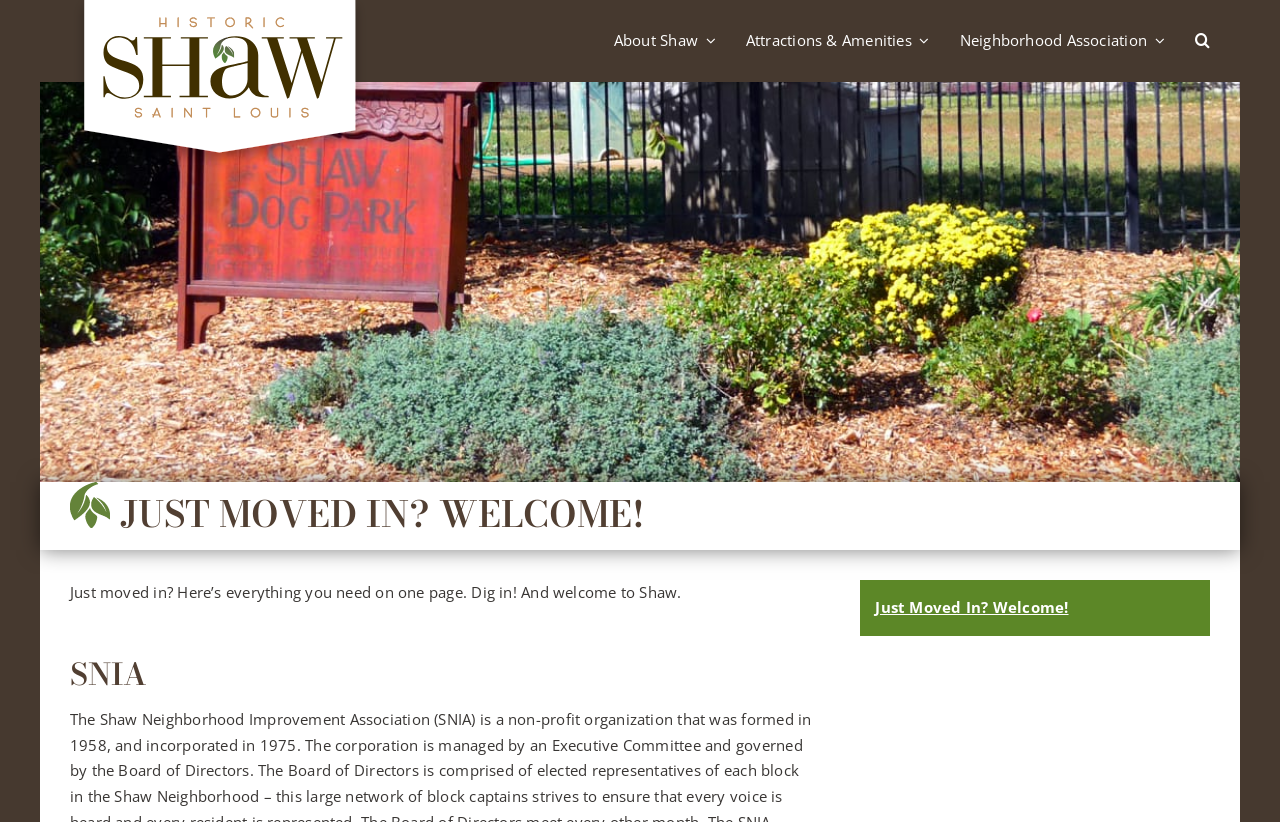How many links are in the main navigation menu?
Kindly give a detailed and elaborate answer to the question.

The main navigation menu contains three links: 'About Shaw', 'Attractions & Amenities', and 'Neighborhood Association', as indicated by the link elements [121], [126], and [131] respectively.